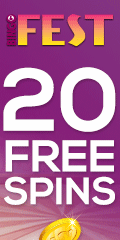Give a one-word or phrase response to the following question: What is the offer being promoted in the image?

20 FREE SPINS